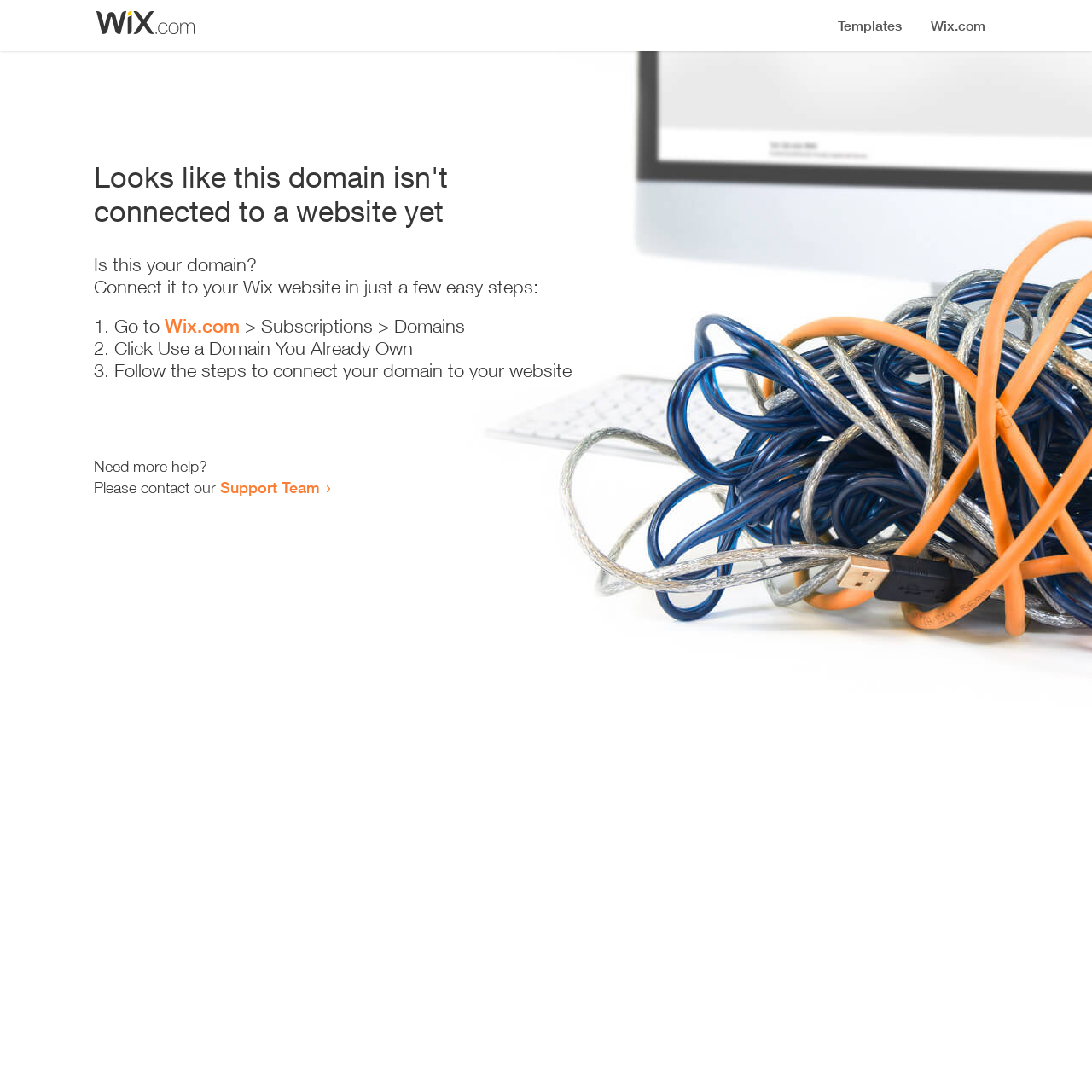Refer to the image and provide an in-depth answer to the question:
How many steps are required to connect the domain?

The webpage provides a list of steps to connect the domain, and there are three list markers ('1.', '2.', '3.') indicating that three steps are required.